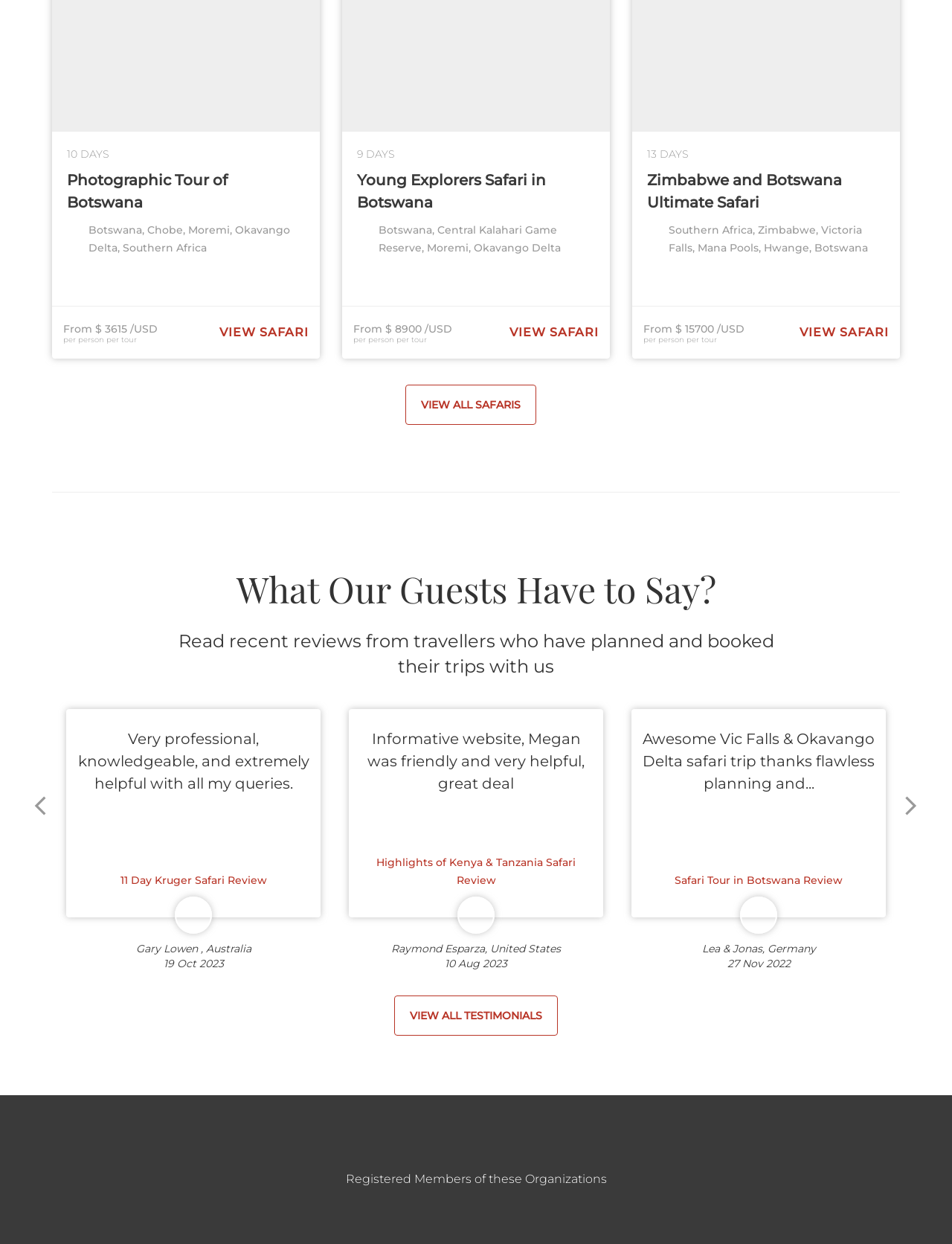Could you find the bounding box coordinates of the clickable area to complete this instruction: "View safari details from $3615/USD per person per tour"?

[0.055, 0.246, 0.203, 0.288]